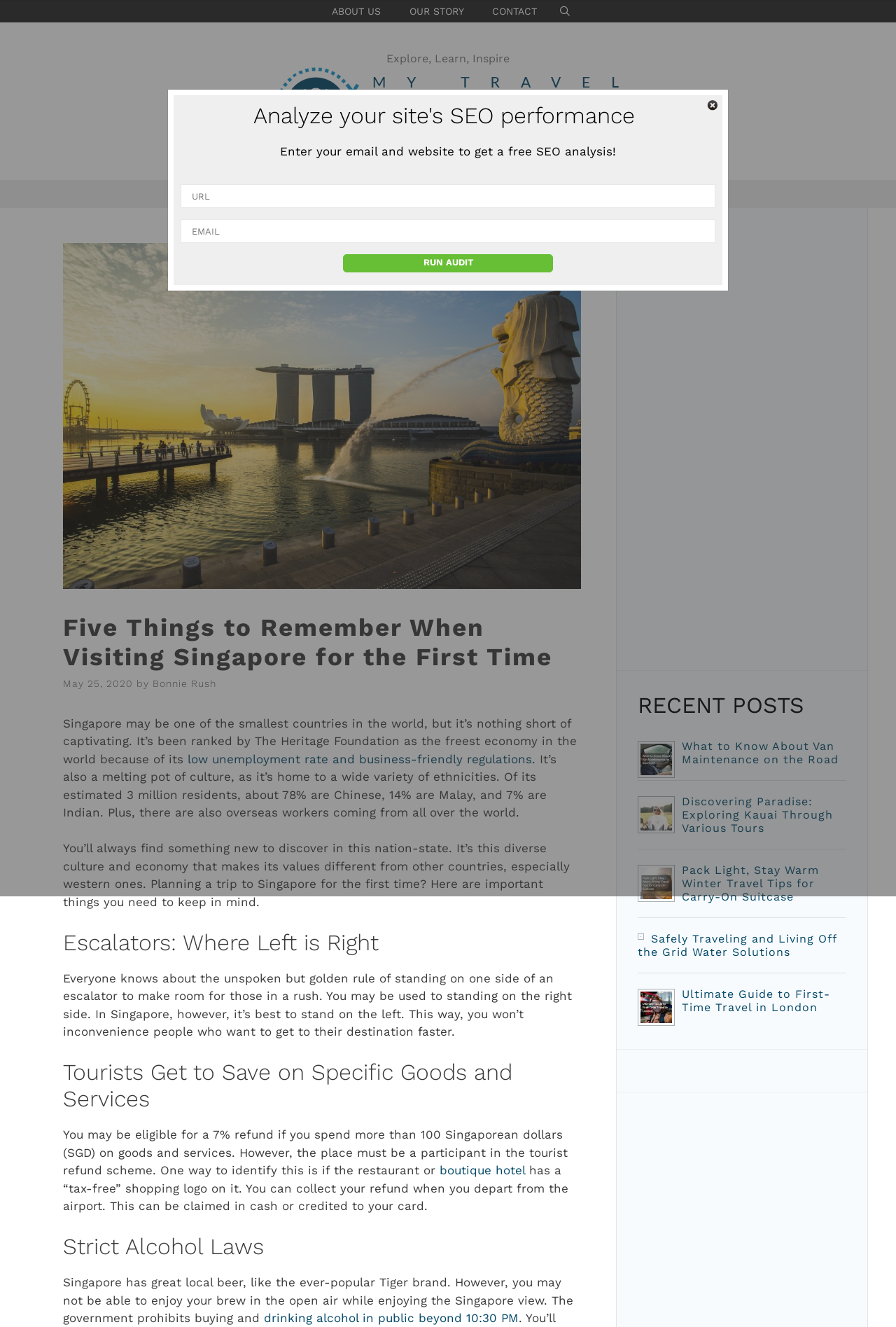Find the bounding box coordinates of the area that needs to be clicked in order to achieve the following instruction: "Click on the 'Run Audit' button". The coordinates should be specified as four float numbers between 0 and 1, i.e., [left, top, right, bottom].

[0.383, 0.192, 0.617, 0.205]